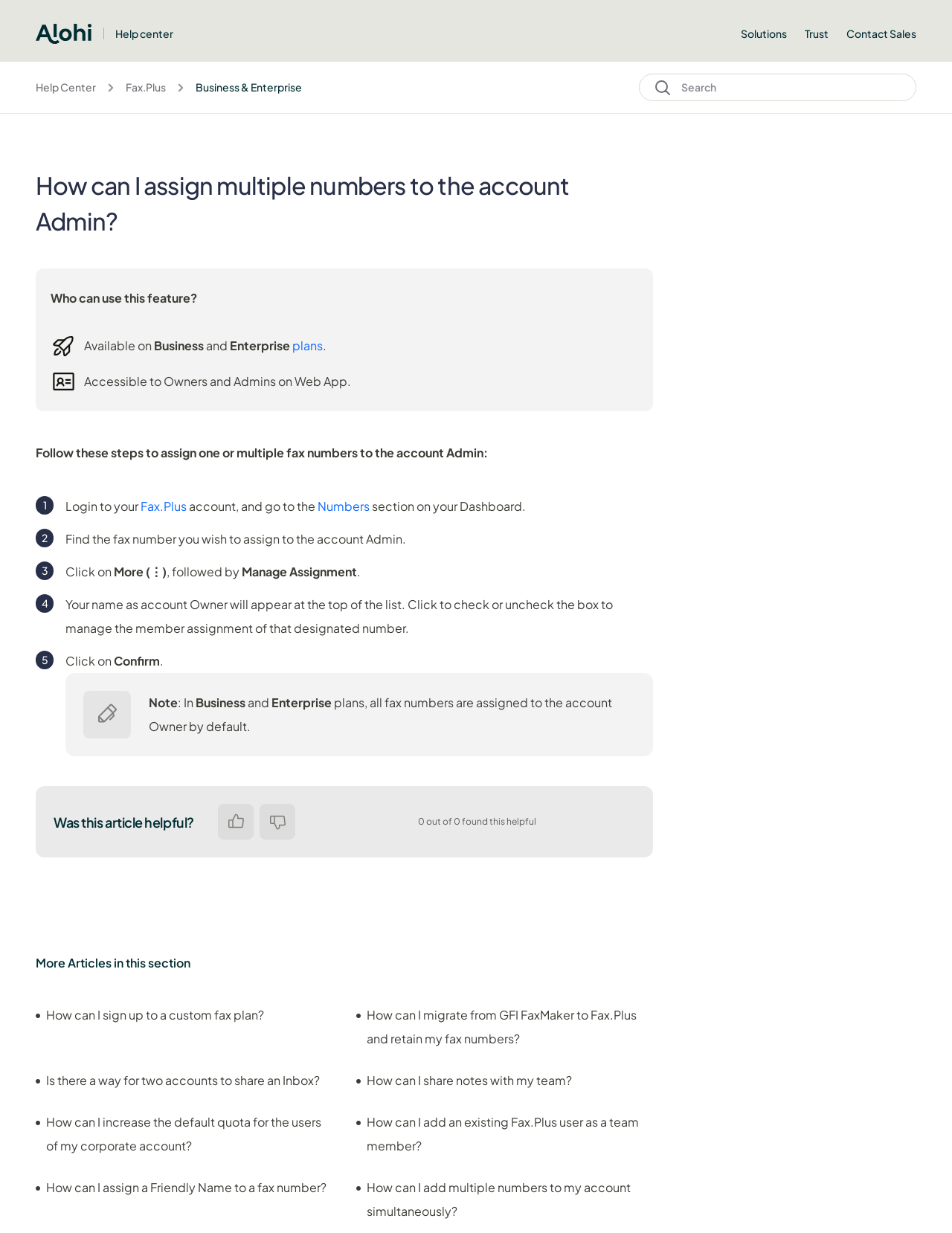Could you identify the text that serves as the heading for this webpage?

How can I assign multiple numbers to the account Admin?